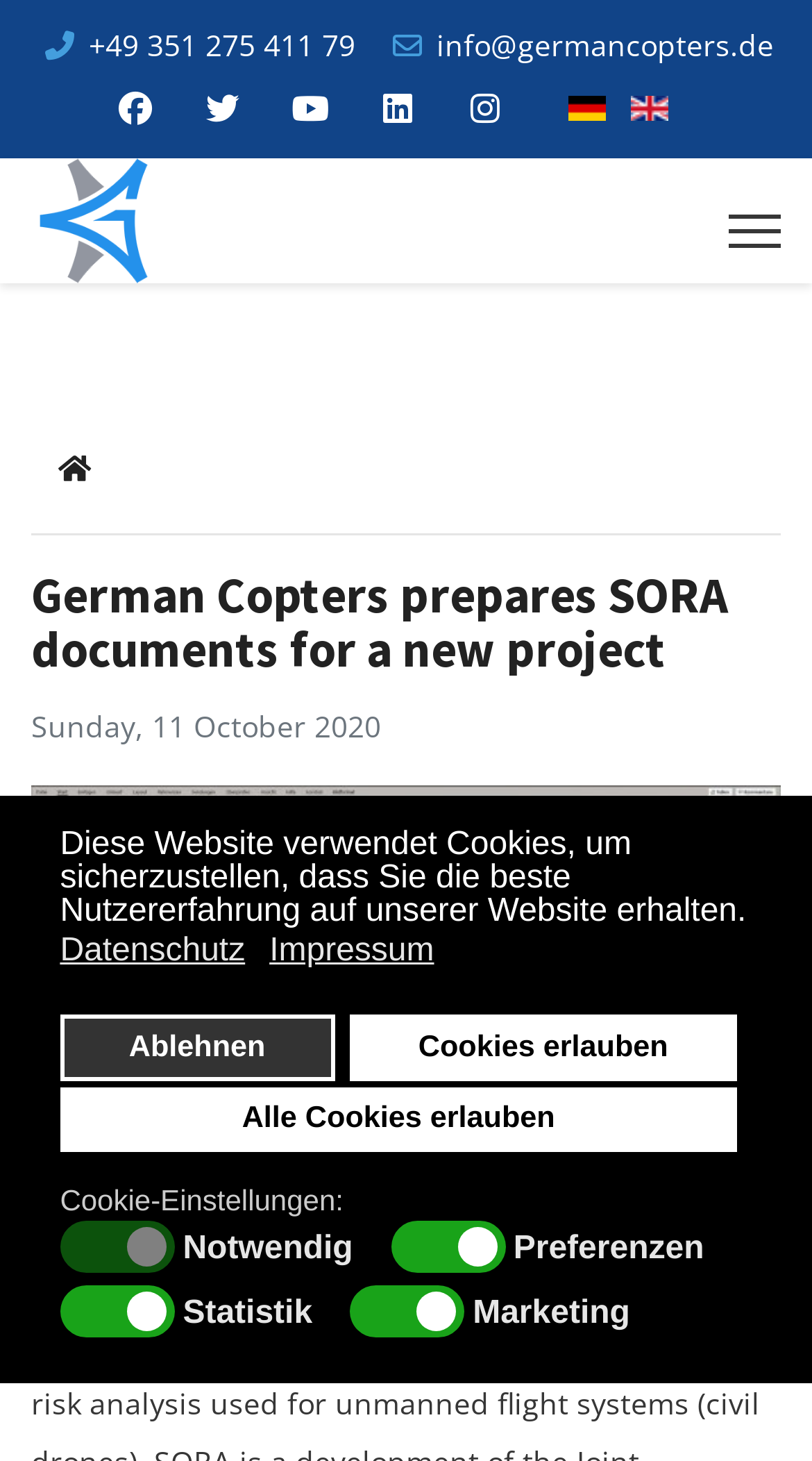Locate the bounding box of the UI element described by: "Home" in the given webpage screenshot.

[0.038, 0.294, 0.146, 0.348]